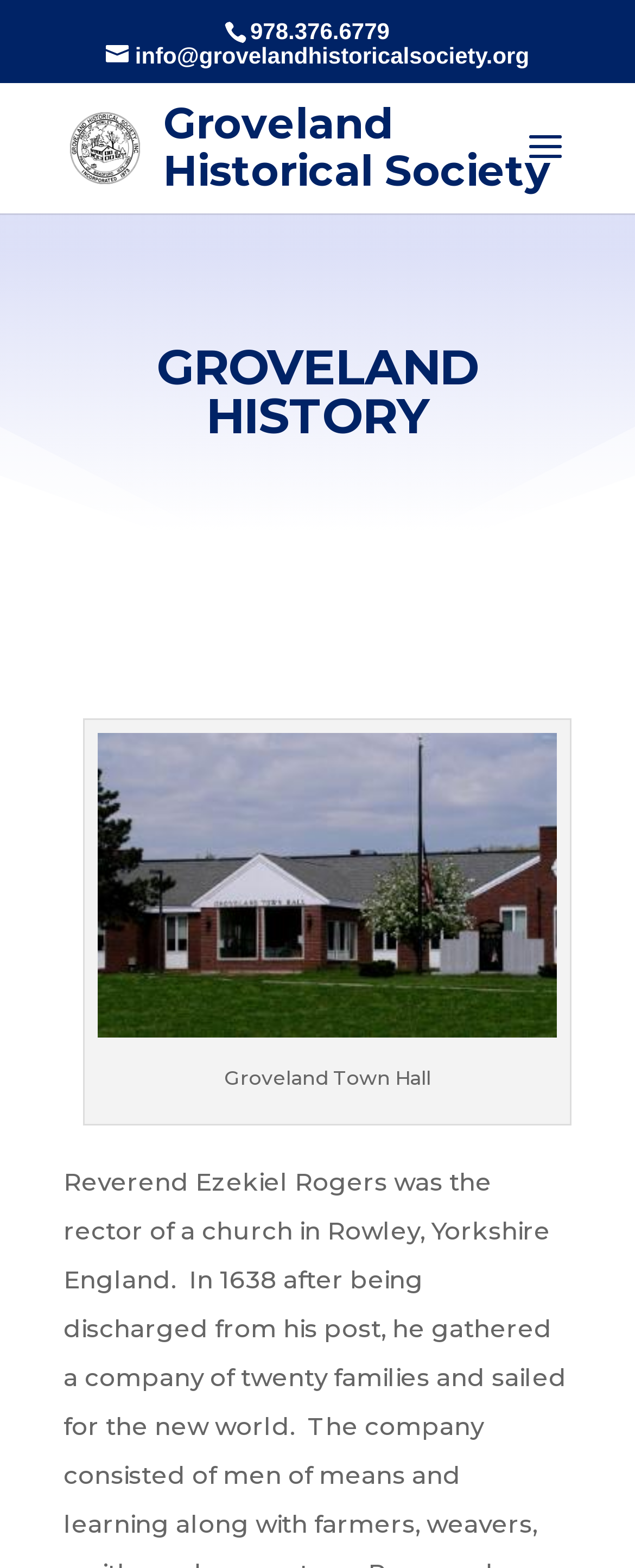Based on the image, please respond to the question with as much detail as possible:
What is the purpose of the search box?

I found the purpose of the search box by looking at the search box element, which has a label as 'Search for:'.